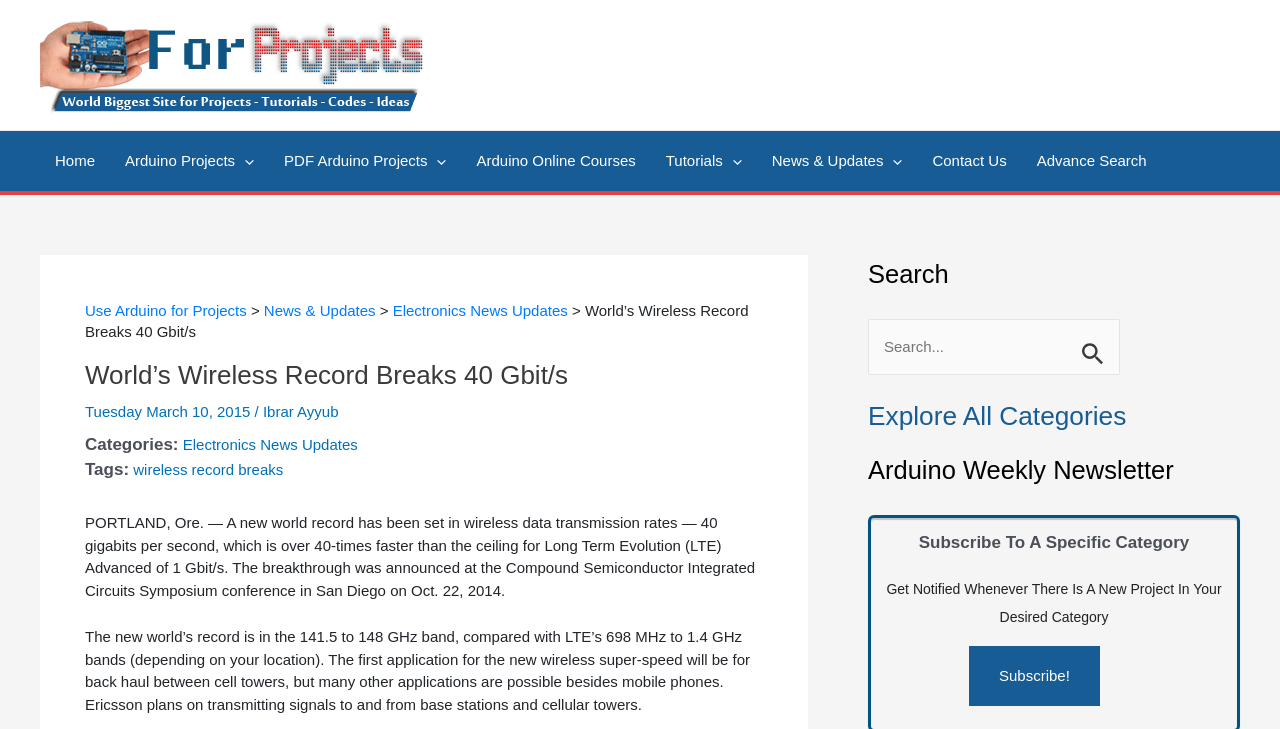Find the bounding box coordinates corresponding to the UI element with the description: "wireless record breaks". The coordinates should be formatted as [left, top, right, bottom], with values as floats between 0 and 1.

[0.104, 0.632, 0.221, 0.655]